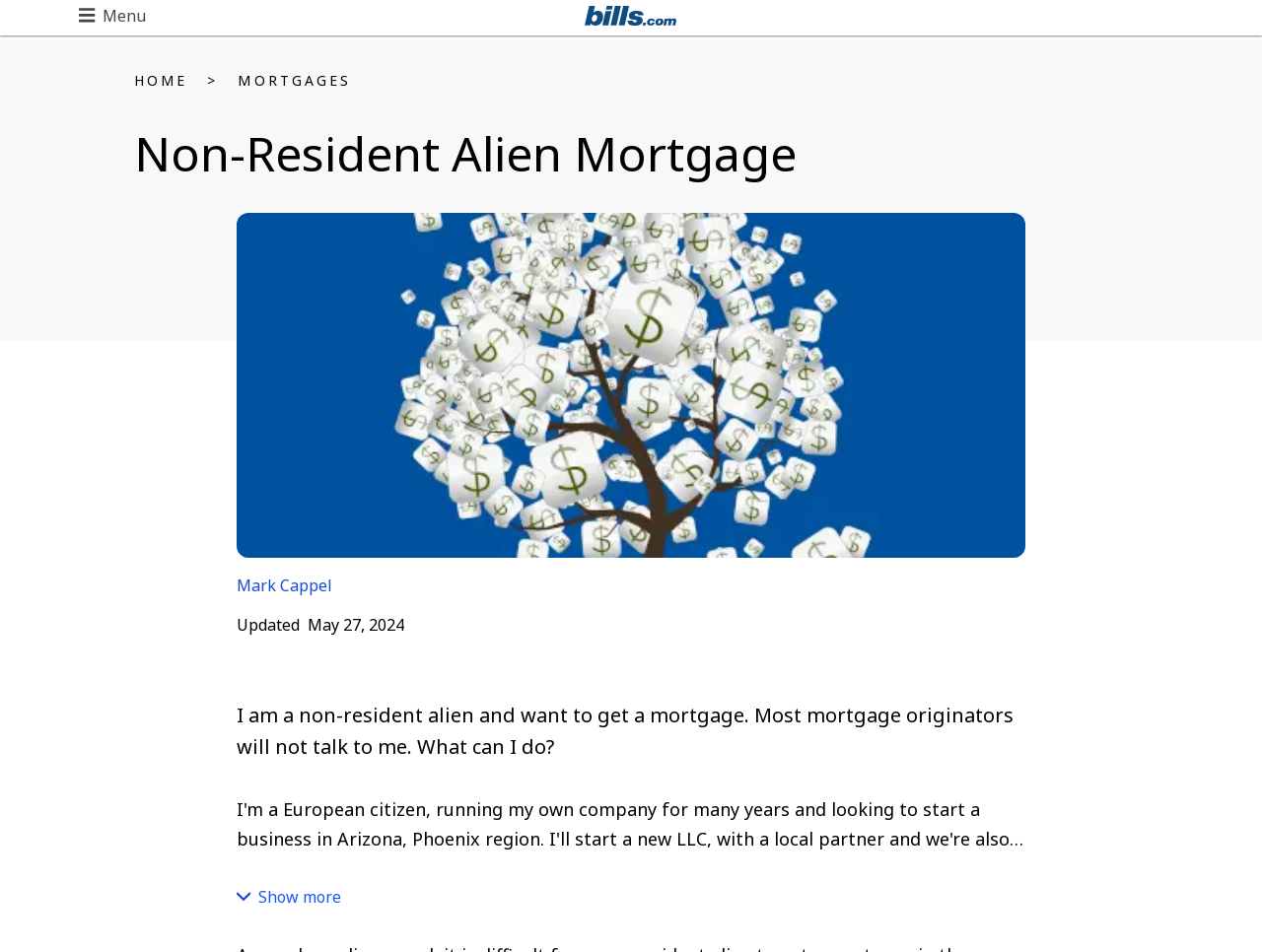What is the topic of the article?
Refer to the image and respond with a one-word or short-phrase answer.

Non-Resident Alien Mortgage